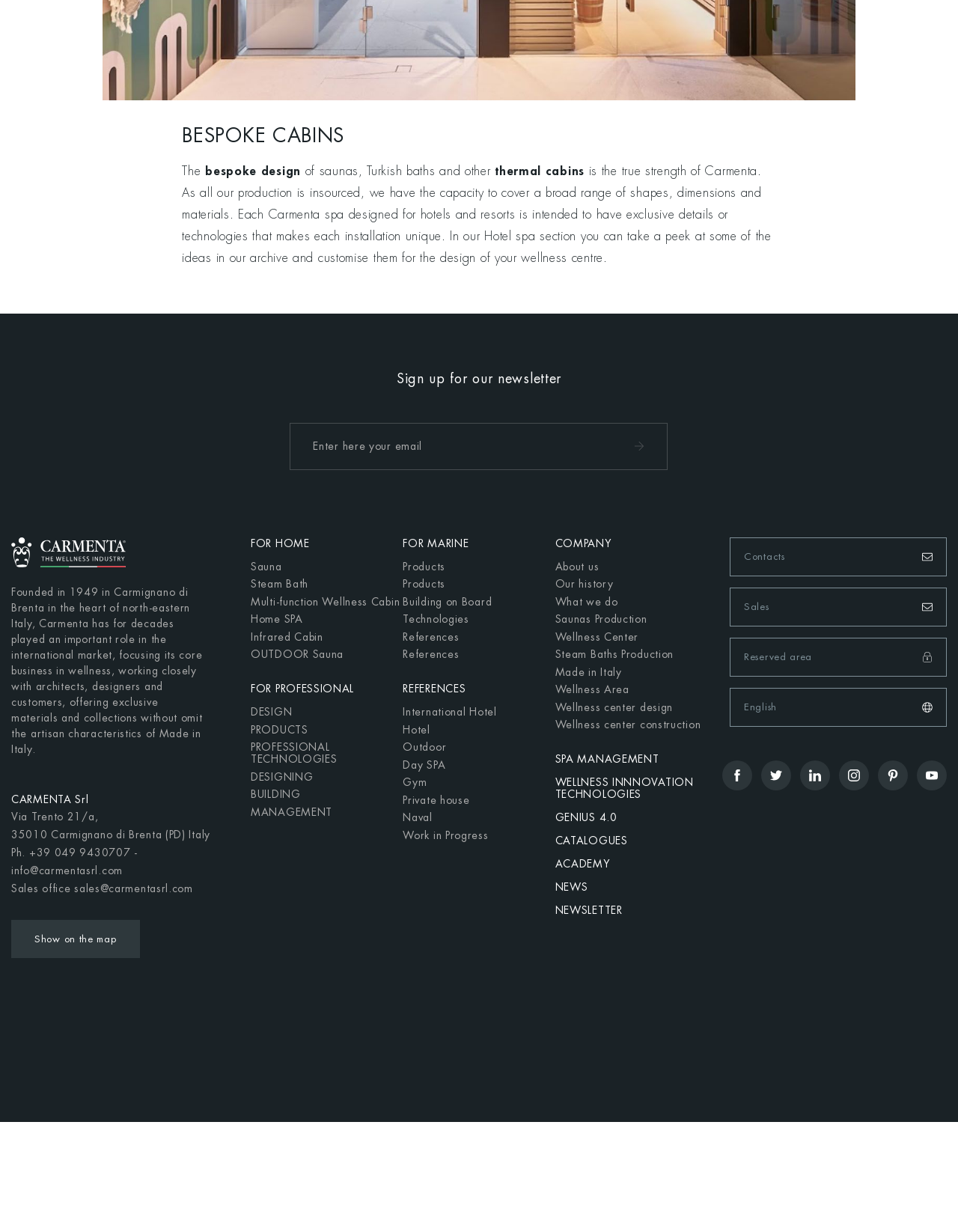Where is Carmenta located?
Please use the visual content to give a single word or phrase answer.

Carmignano di Brenta, Italy